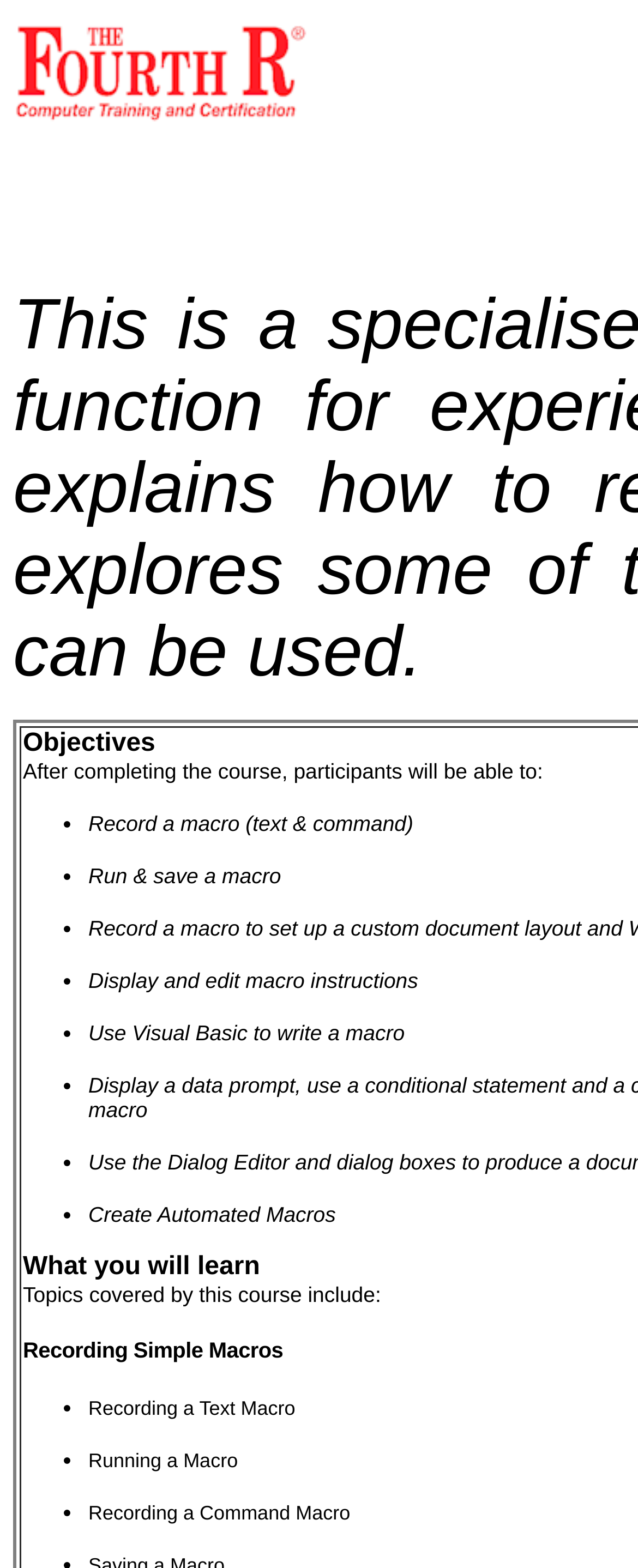What topics are covered in this course?
Analyze the screenshot and provide a detailed answer to the question.

Based on the webpage, I can see a list of topics covered by this course, including 'Run & save a macro', 'Display and edit macro instructions', 'Use Visual Basic to write a macro', and more. These topics are listed under the heading 'What you will learn'.